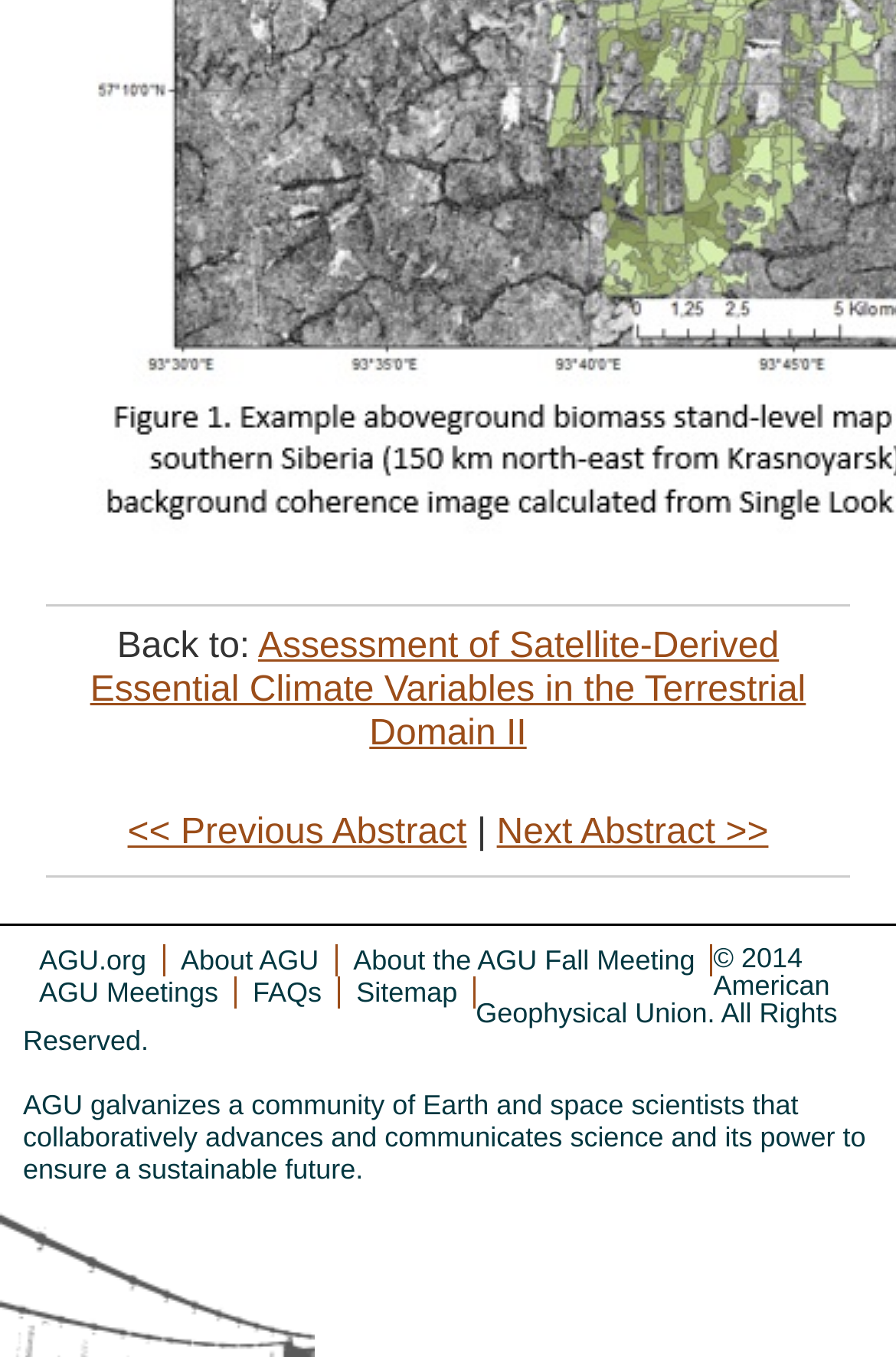Pinpoint the bounding box coordinates for the area that should be clicked to perform the following instruction: "go back to previous abstract".

[0.142, 0.6, 0.521, 0.629]